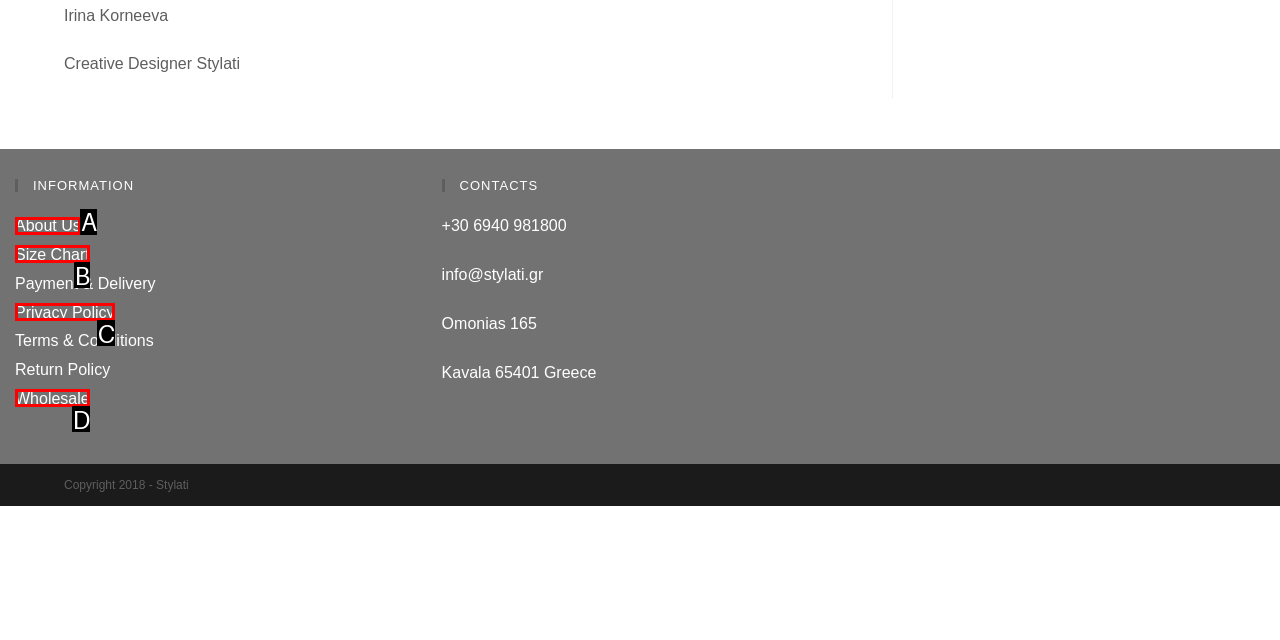Match the description: Career to the correct HTML element. Provide the letter of your choice from the given options.

None